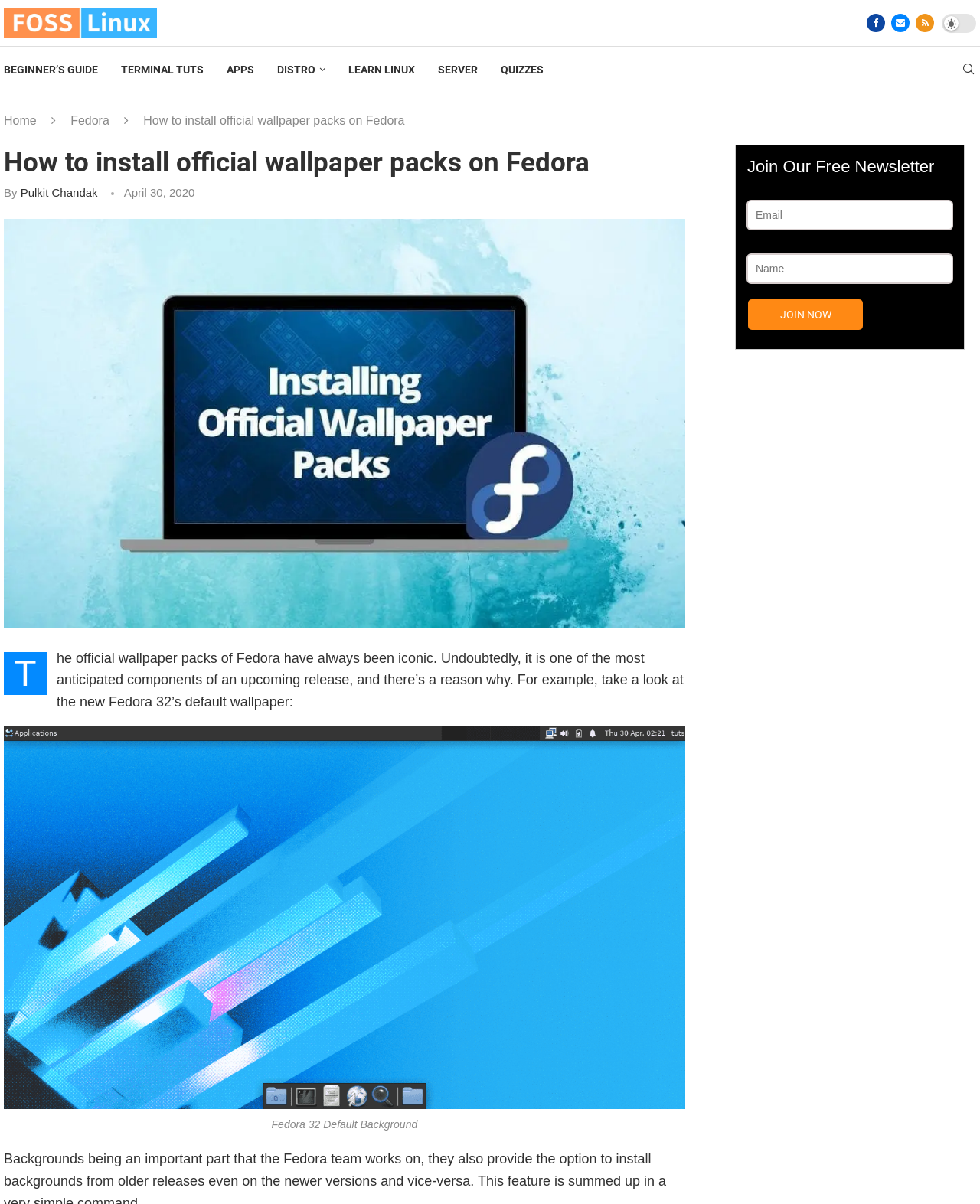Bounding box coordinates should be in the format (top-left x, top-left y, bottom-right x, bottom-right y) and all values should be floating point numbers between 0 and 1. Determine the bounding box coordinate for the UI element described as: aria-label="Rss"

[0.934, 0.011, 0.953, 0.027]